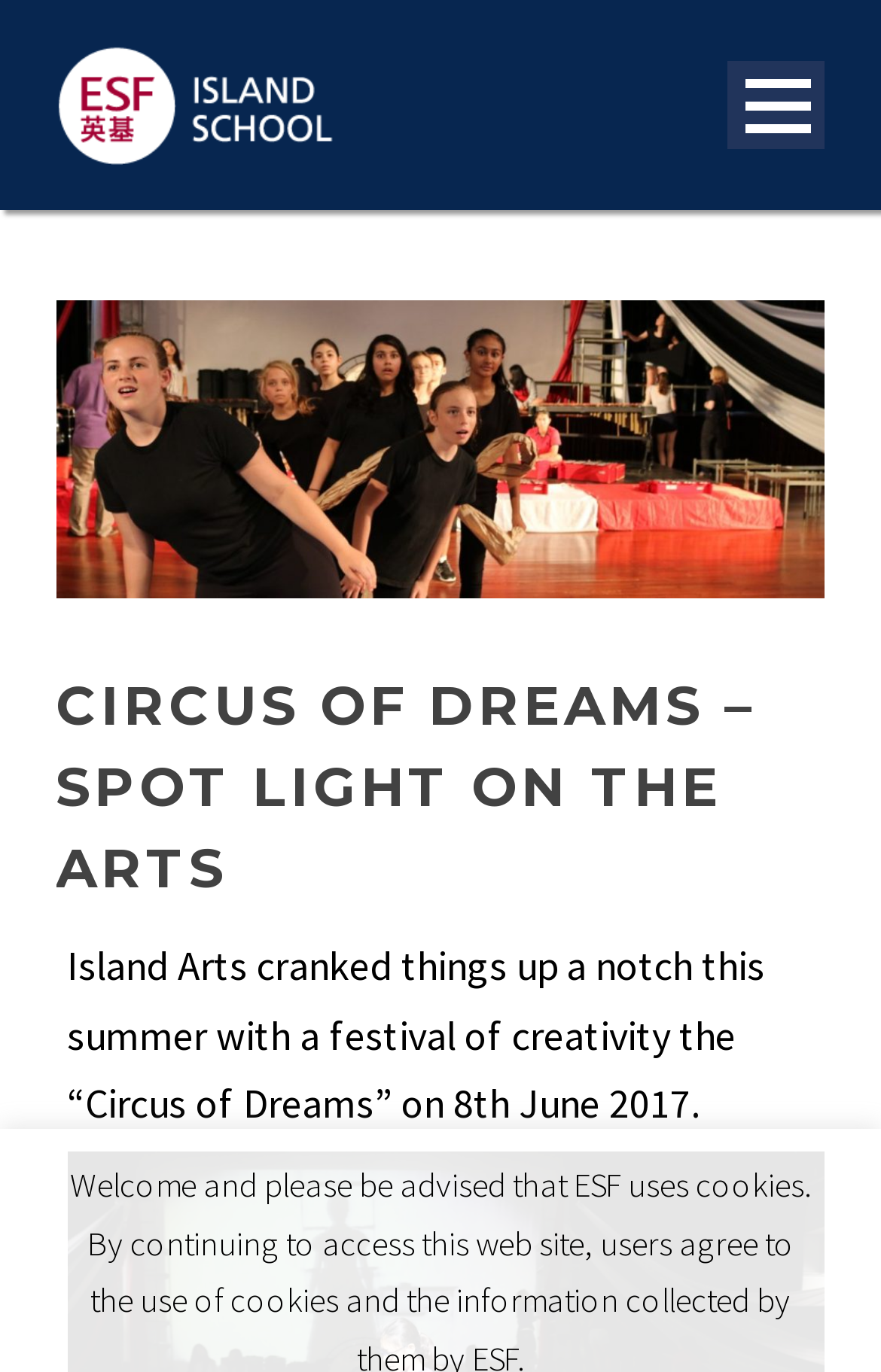Using the webpage screenshot and the element description parent_node: Navigation Menu, determine the bounding box coordinates. Specify the coordinates in the format (top-left x, top-left y, bottom-right x, bottom-right y) with values ranging from 0 to 1.

[0.063, 0.054, 0.77, 0.092]